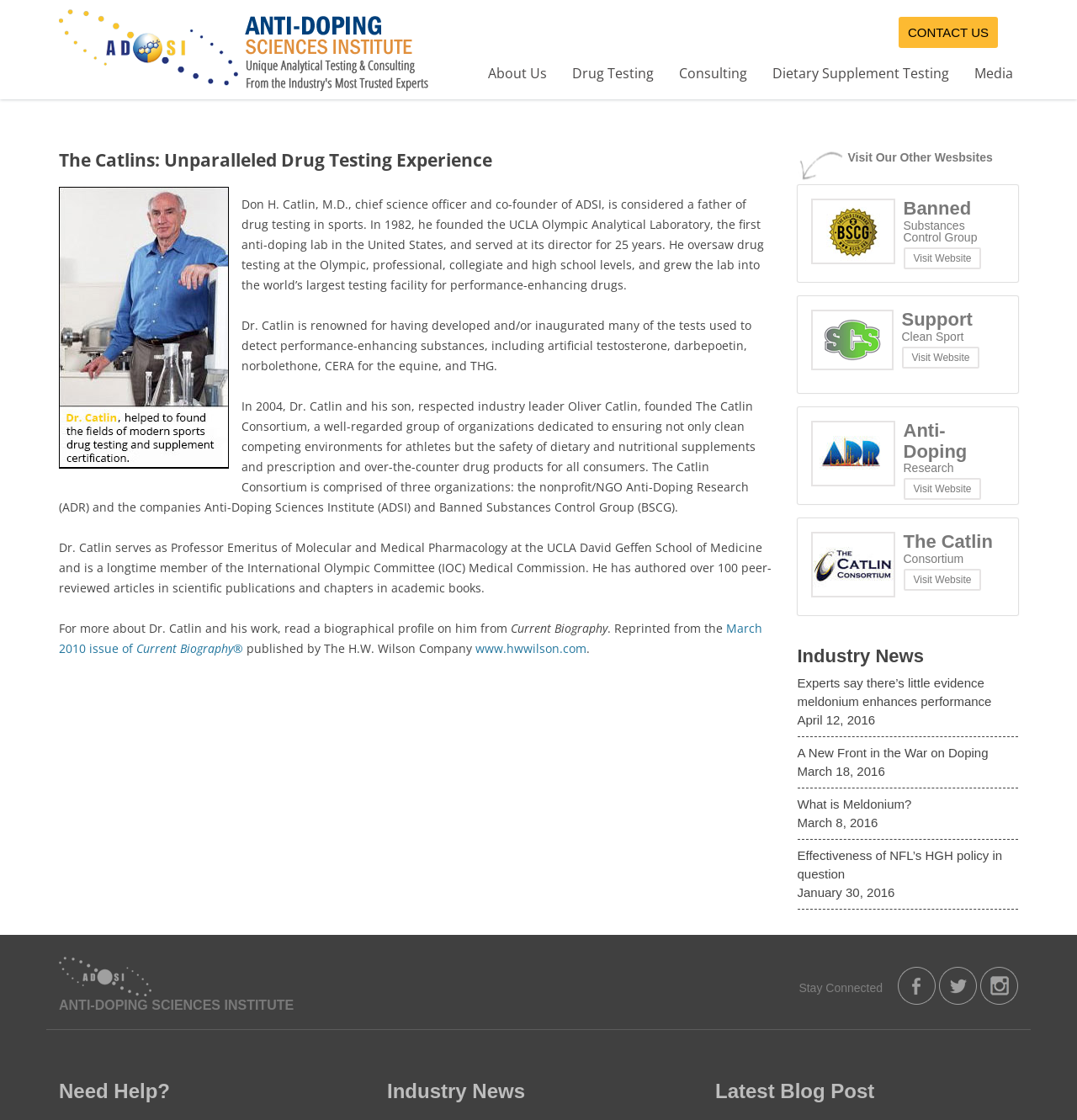How many peer-reviewed articles has Dr. Catlin authored?
Your answer should be a single word or phrase derived from the screenshot.

over 100